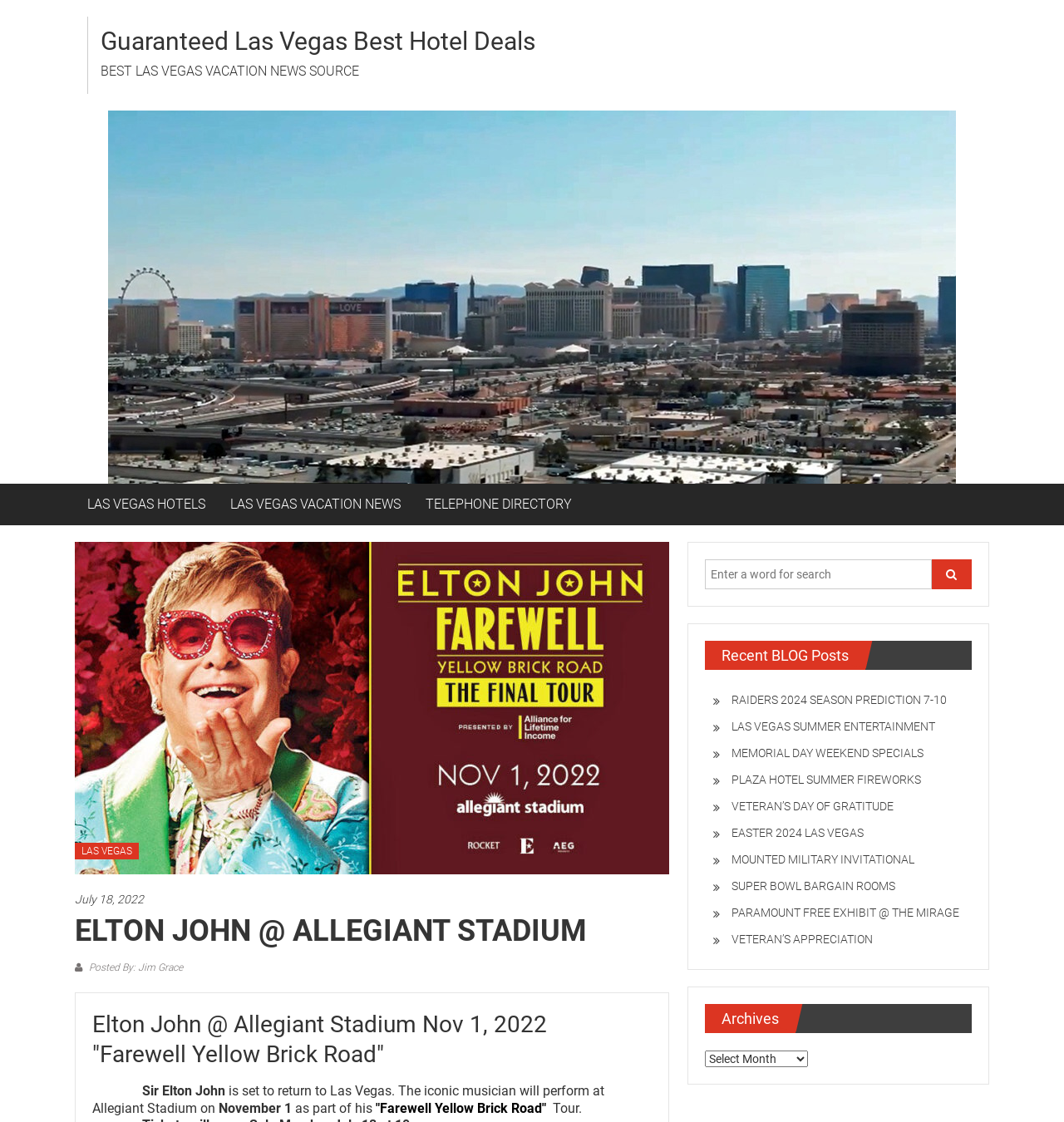What type of posts are listed in the 'Recent BLOG Posts' section?
Please give a detailed answer to the question using the information shown in the image.

The links listed in the 'Recent BLOG Posts' section, such as 'RAIDERS 2024 SEASON PREDICTION 7-10' and 'LAS VEGAS SUMMER ENTERTAINMENT', suggest that the posts are related to news and events in Las Vegas.